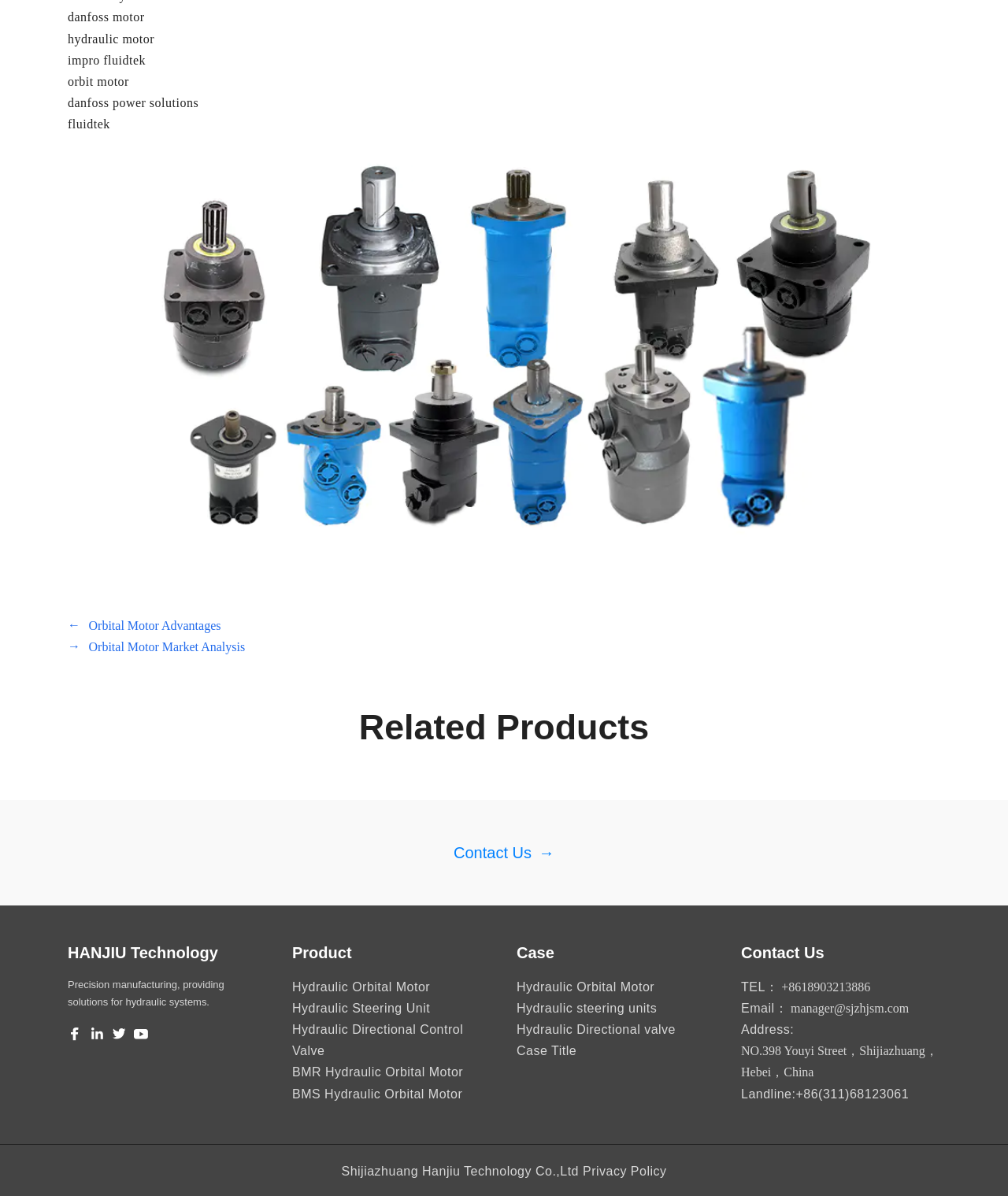Provide the bounding box coordinates, formatted as (top-left x, top-left y, bottom-right x, bottom-right y), with all values being floating point numbers between 0 and 1. Identify the bounding box of the UI element that matches the description: Hydraulic Orbital Motor

[0.29, 0.819, 0.427, 0.831]